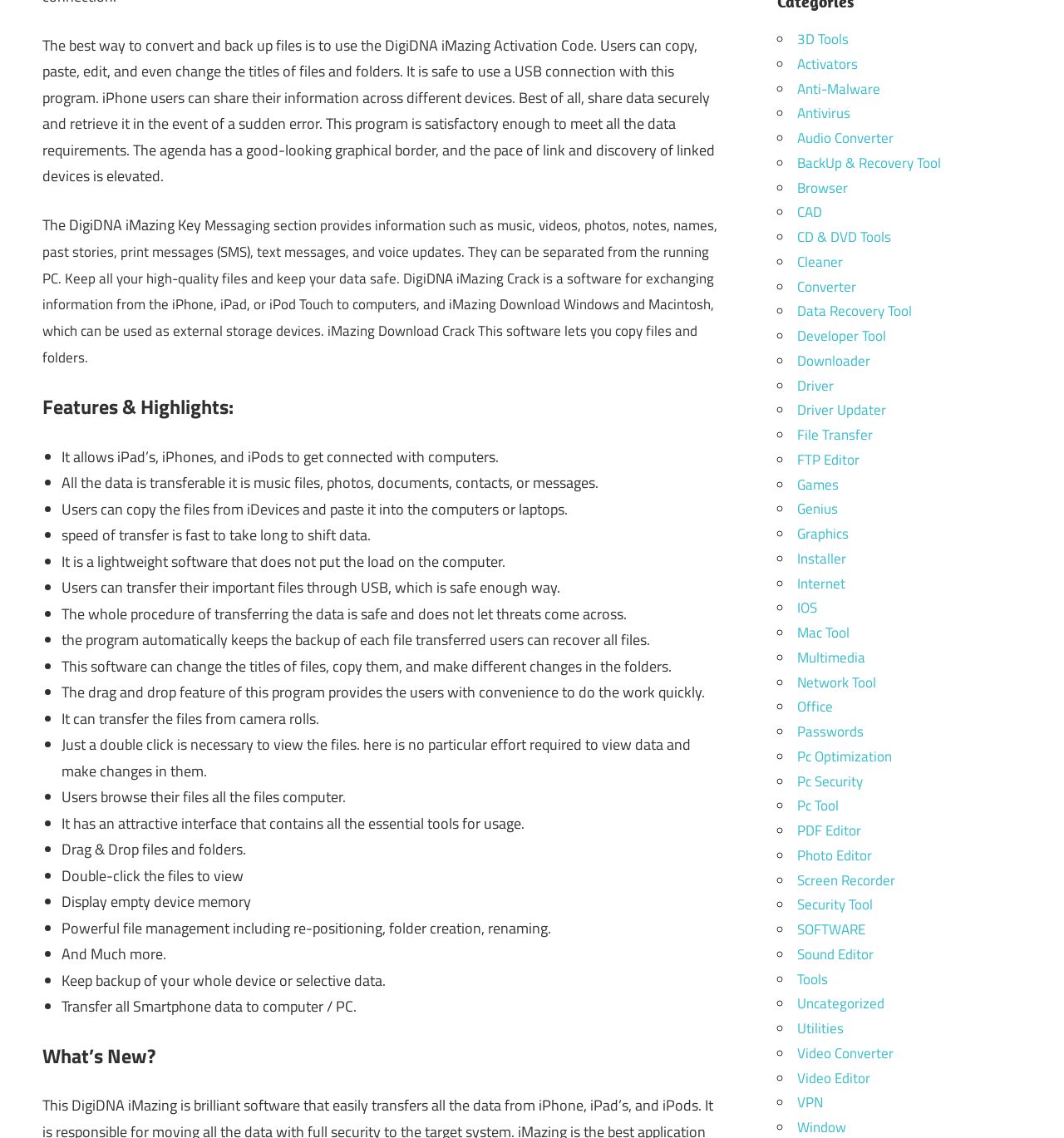Carefully examine the image and provide an in-depth answer to the question: How many features of DigiDNA iMazing are listed on the webpage?

The webpage lists the features of DigiDNA iMazing in a bullet point format. By counting the number of bullet points, I found that there are 24 features listed, including the ability to transfer files, copy files, and change file titles.